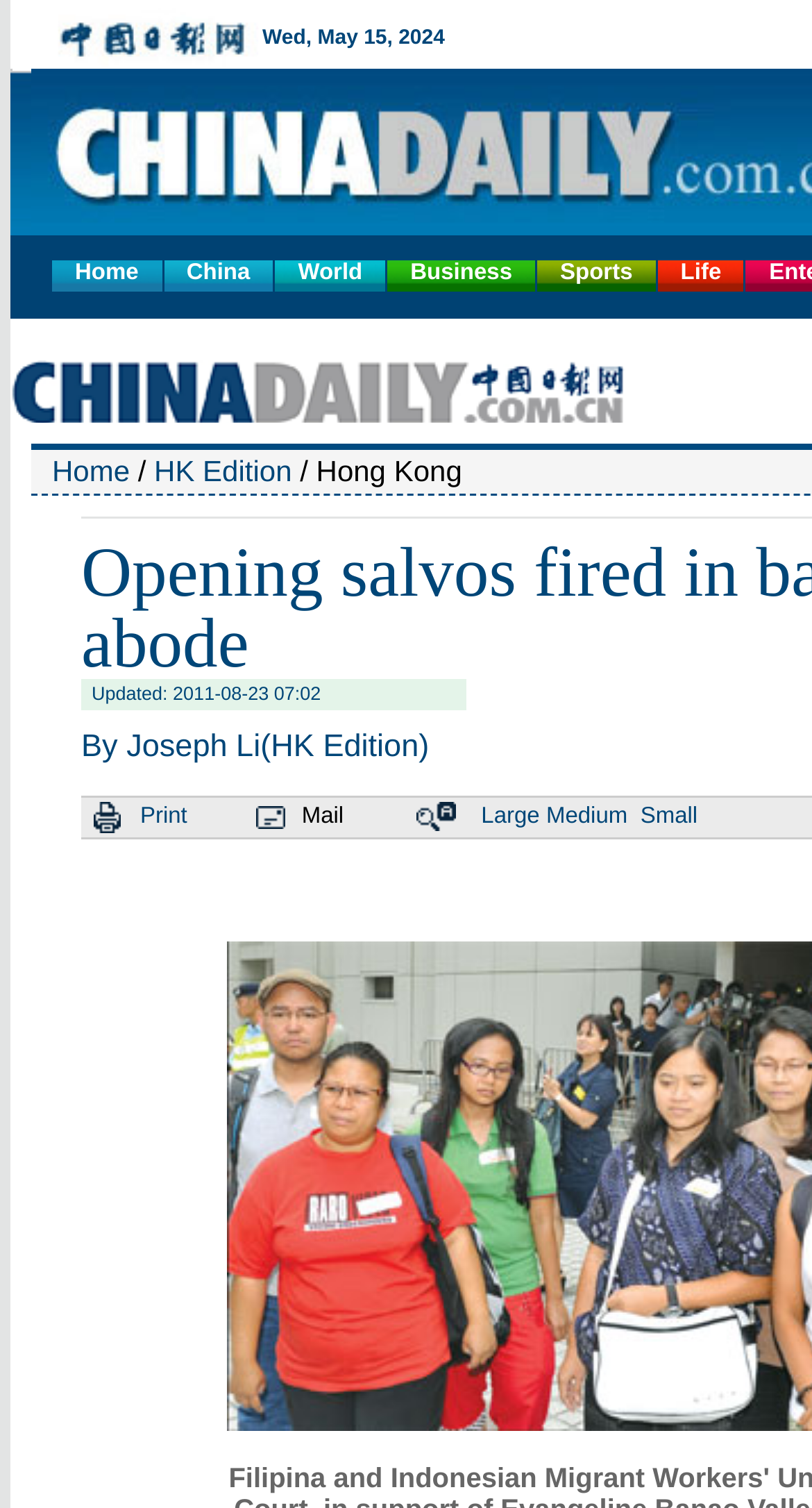How many font size options are there?
Ensure your answer is thorough and detailed.

I counted the number of font size options by looking at the layout table cells, which include links to 'Large', 'Medium', and 'Small' font sizes.